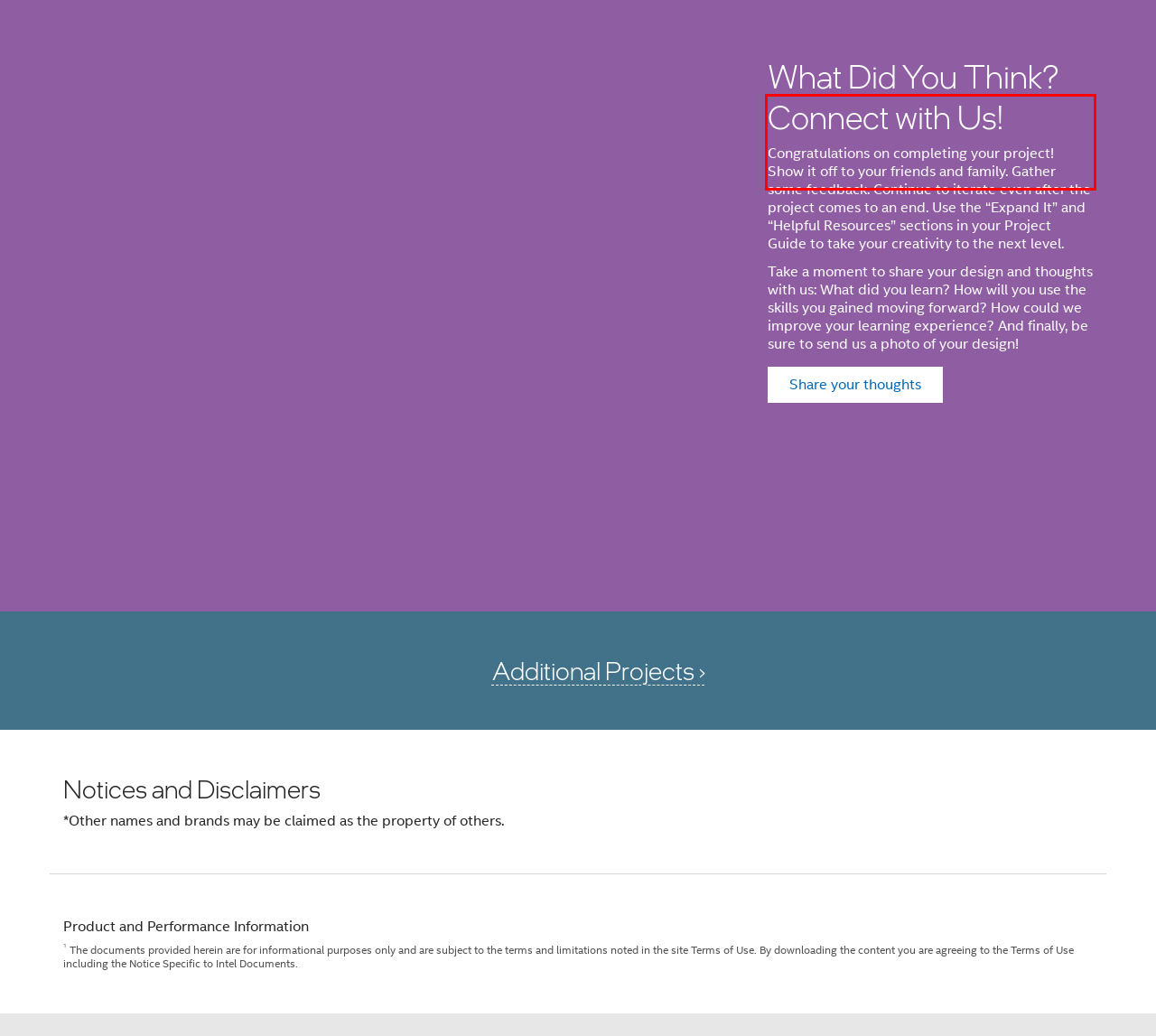Please identify the text within the red rectangular bounding box in the provided webpage screenshot.

Take a moment to share your design and thoughts with us: What did you learn? How will you use the skills you gained moving forward? How could we improve your learning experience? And finally, be sure to send us a photo of your design!